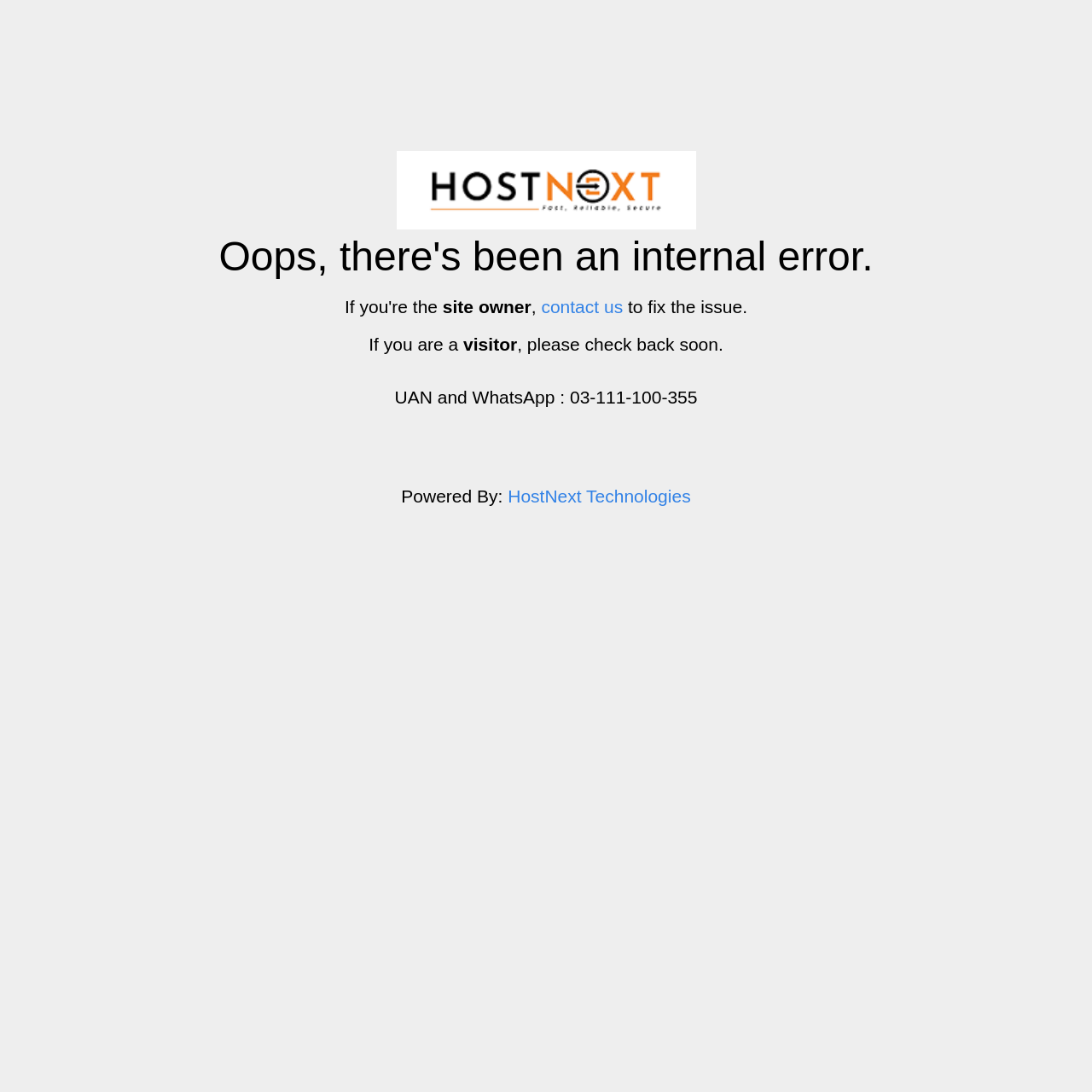Provide an in-depth caption for the elements present on the webpage.

The webpage appears to be a "Coming Soon" page with an error message. At the top, there is a prominent image of Paris, taking up about a quarter of the screen. Below the image, a heading announces "Oops, there's been an internal error." 

To the right of the heading, there is a section with the text "site owner" followed by a link to "contact us" and a brief message "to fix the issue." 

Below this section, there is a paragraph of text that starts with "If you are a visitor" and ends with "please check back soon." 

Further down, there is a line of text providing contact information, including a phone number and WhatsApp number. 

At the very bottom, there is a credit line that reads "Powered By:" followed by a link to "HostNext Technologies".